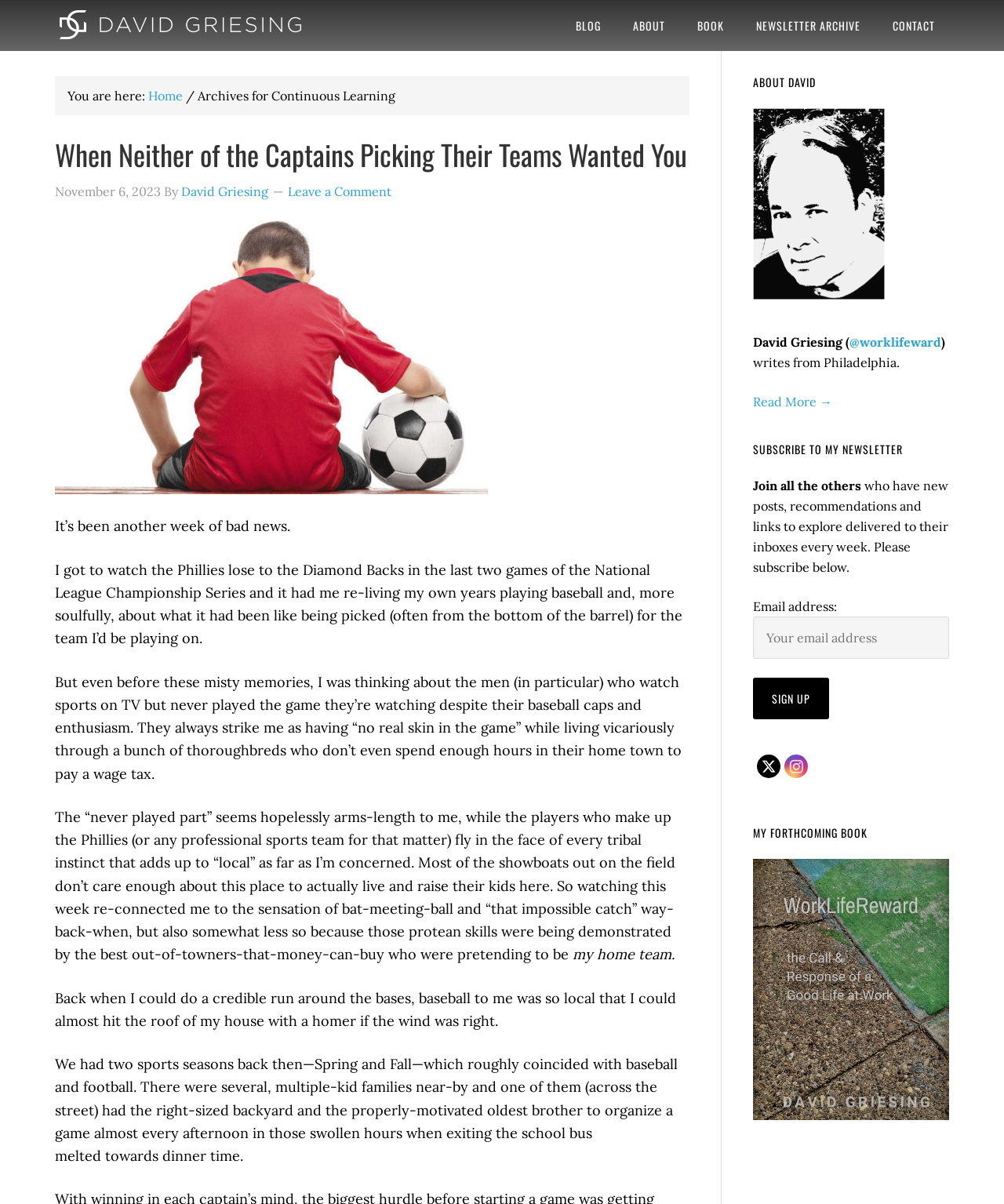Where is the author from?
Could you give a comprehensive explanation in response to this question?

The author is from Philadelphia, as mentioned in the 'ABOUT DAVID' section in the Primary Sidebar, which states 'writes from Philadelphia'.